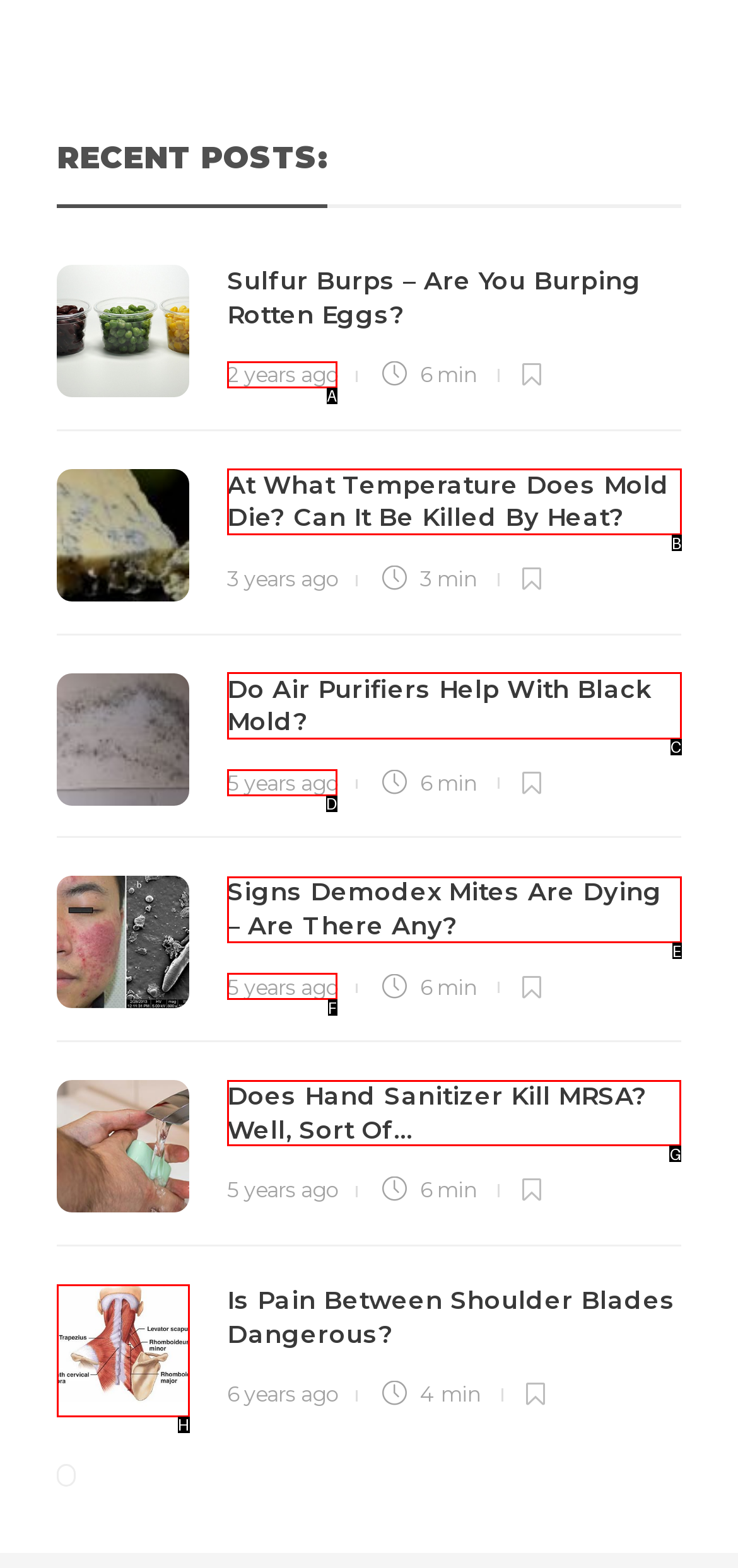Pick the option that should be clicked to perform the following task: View 2024 CMR information
Answer with the letter of the selected option from the available choices.

None